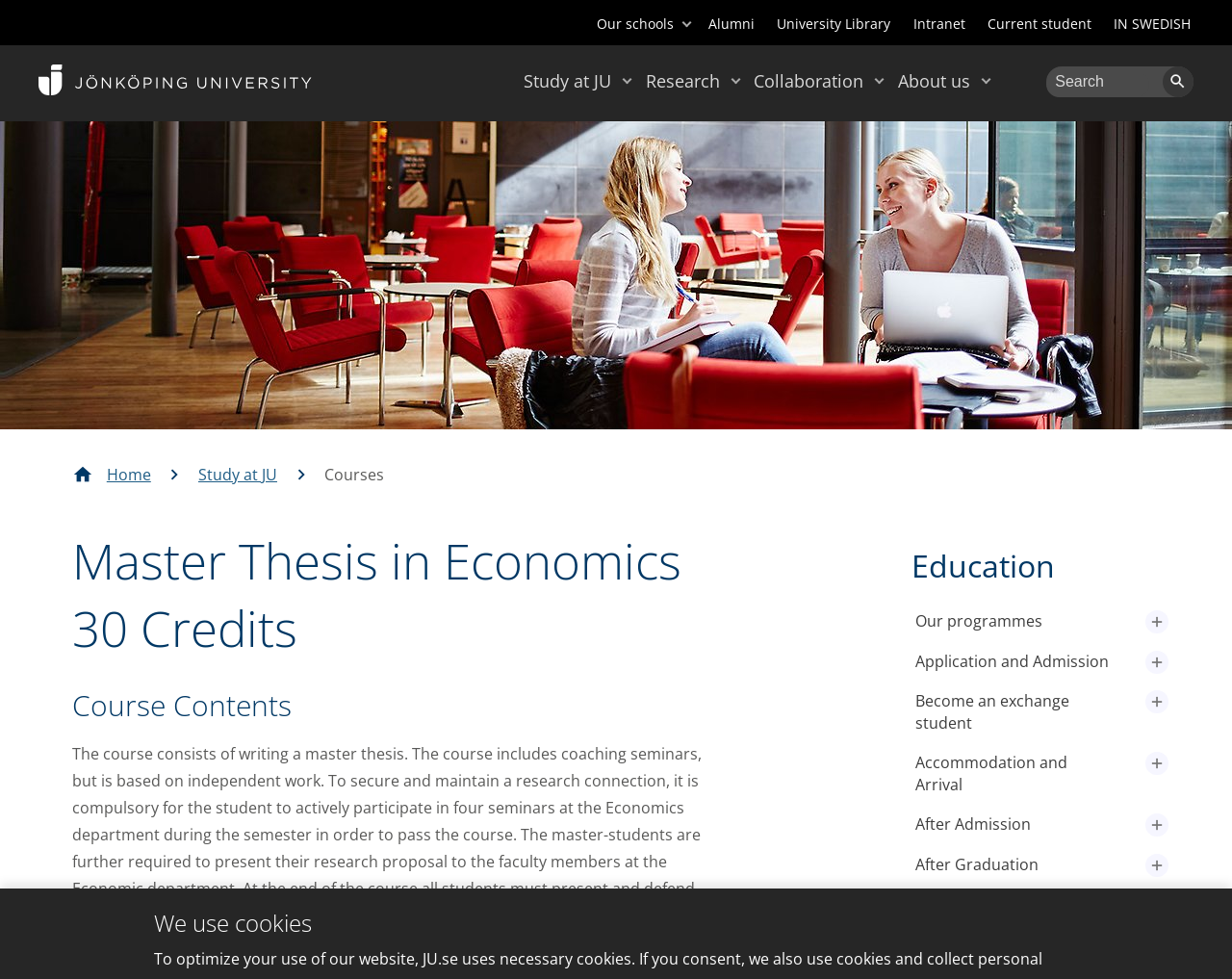Using the format (top-left x, top-left y, bottom-right x, bottom-right y), and given the element description, identify the bounding box coordinates within the screenshot: February 16, 2024

None